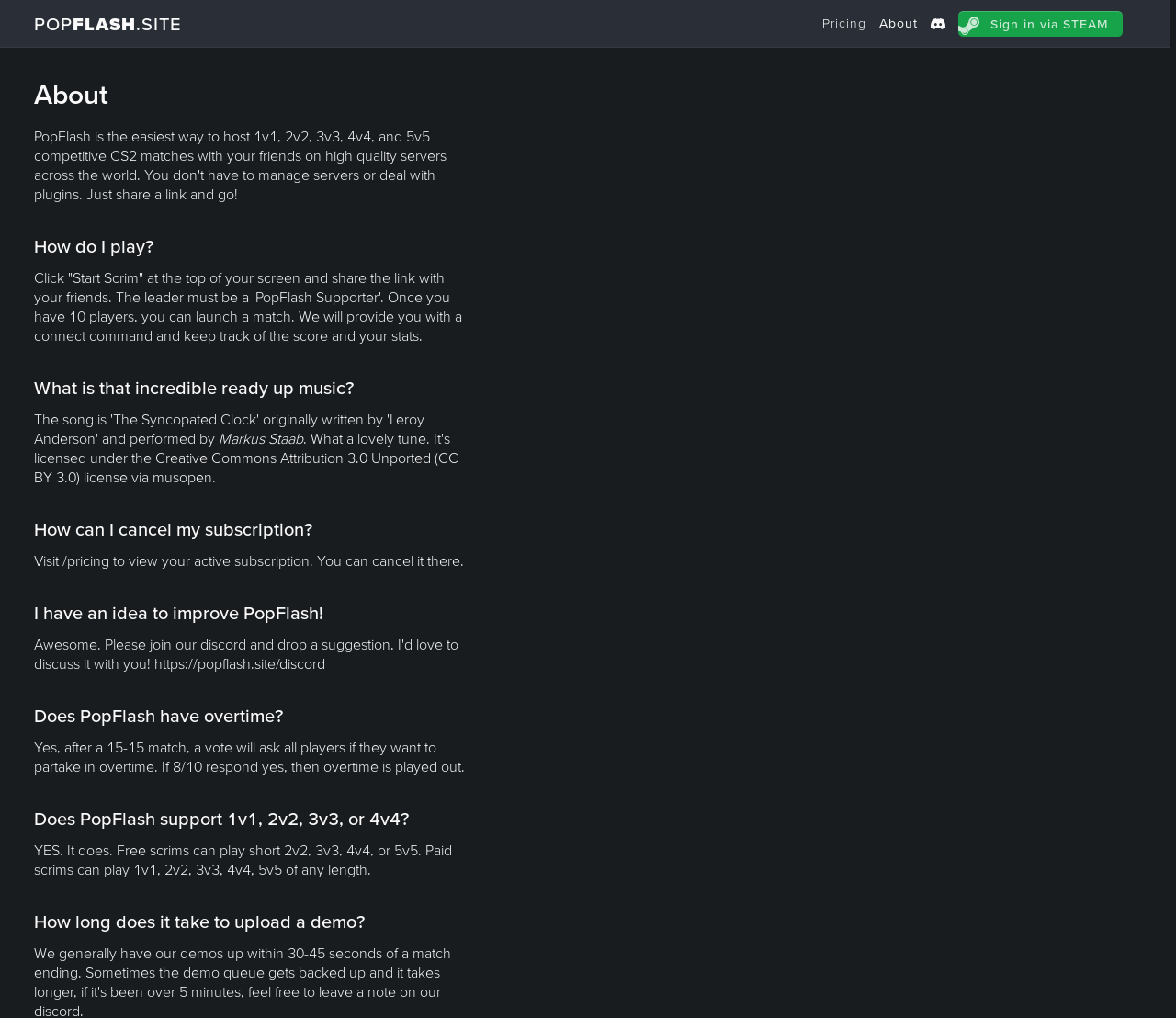What is the name of the website?
Please provide a comprehensive answer based on the details in the screenshot.

The name of the website can be determined by looking at the top-left corner of the webpage, where the link 'POPFLASH.SITE' is located.